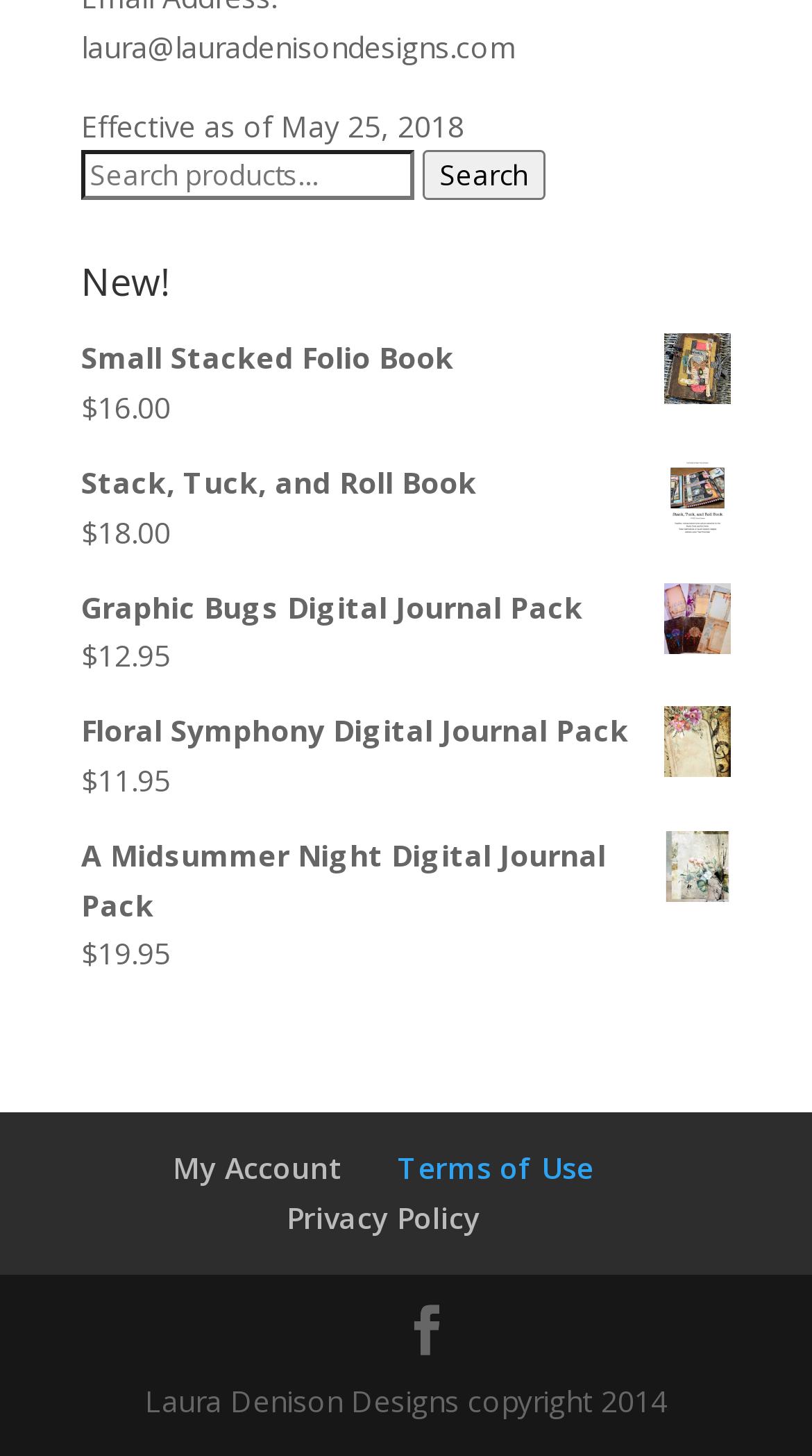What is the purpose of the search box?
Kindly answer the question with as much detail as you can.

The search box is located near the top of the webpage, and it has a label 'Search for:' and a button 'Search'. This suggests that the purpose of the search box is to allow users to search for products on the website.